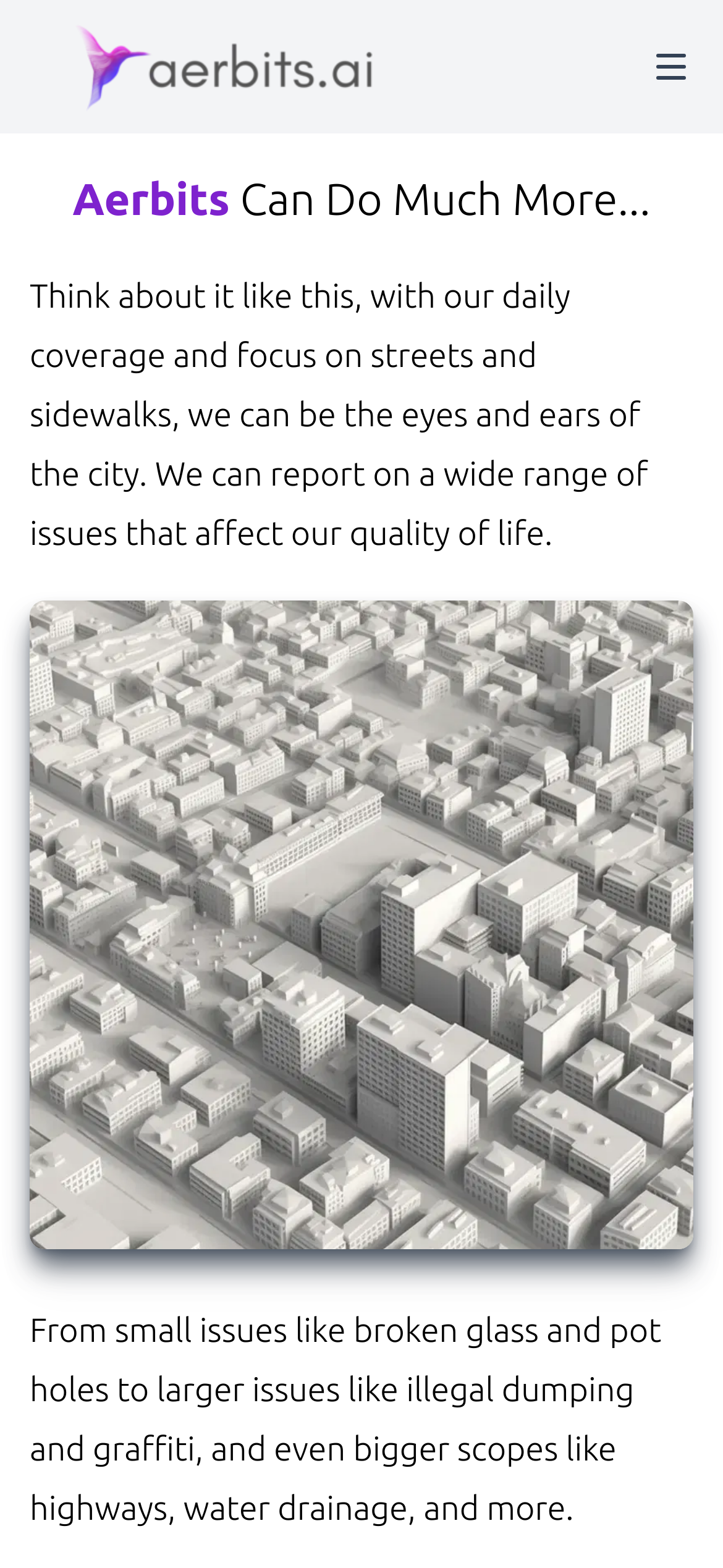How many types of issues can Aerbits detect and report?
Ensure your answer is thorough and detailed.

The image element with the description 'Aerbits detects and reports many municipal issues' and the subsequent StaticText element listing various types of issues, such as broken glass, pot holes, illegal dumping, graffiti, highways, water drainage, and more, imply that Aerbits can detect and report on multiple types of issues.